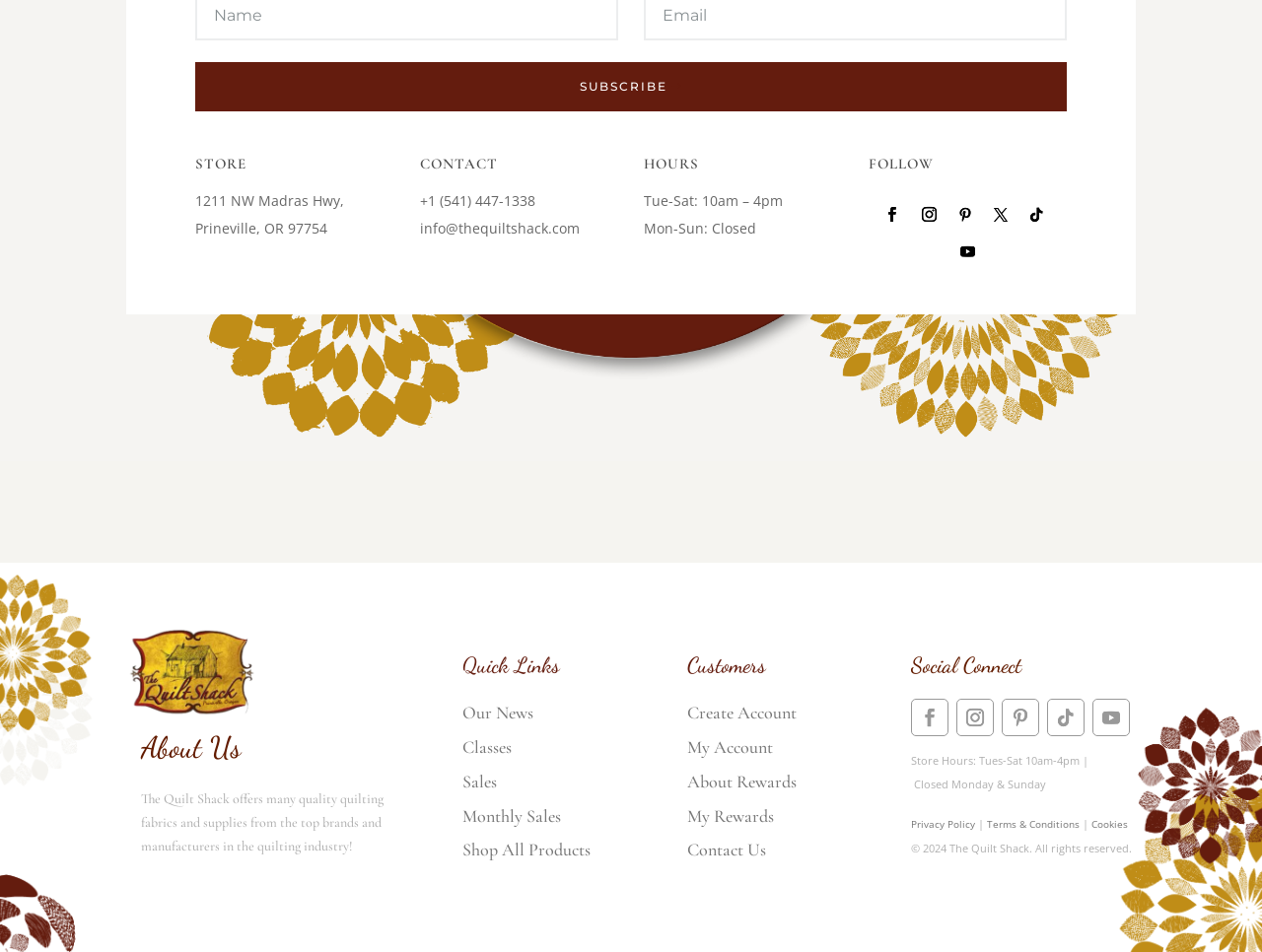What is the link to the 'About Us' page?
Give a one-word or short-phrase answer derived from the screenshot.

About Us